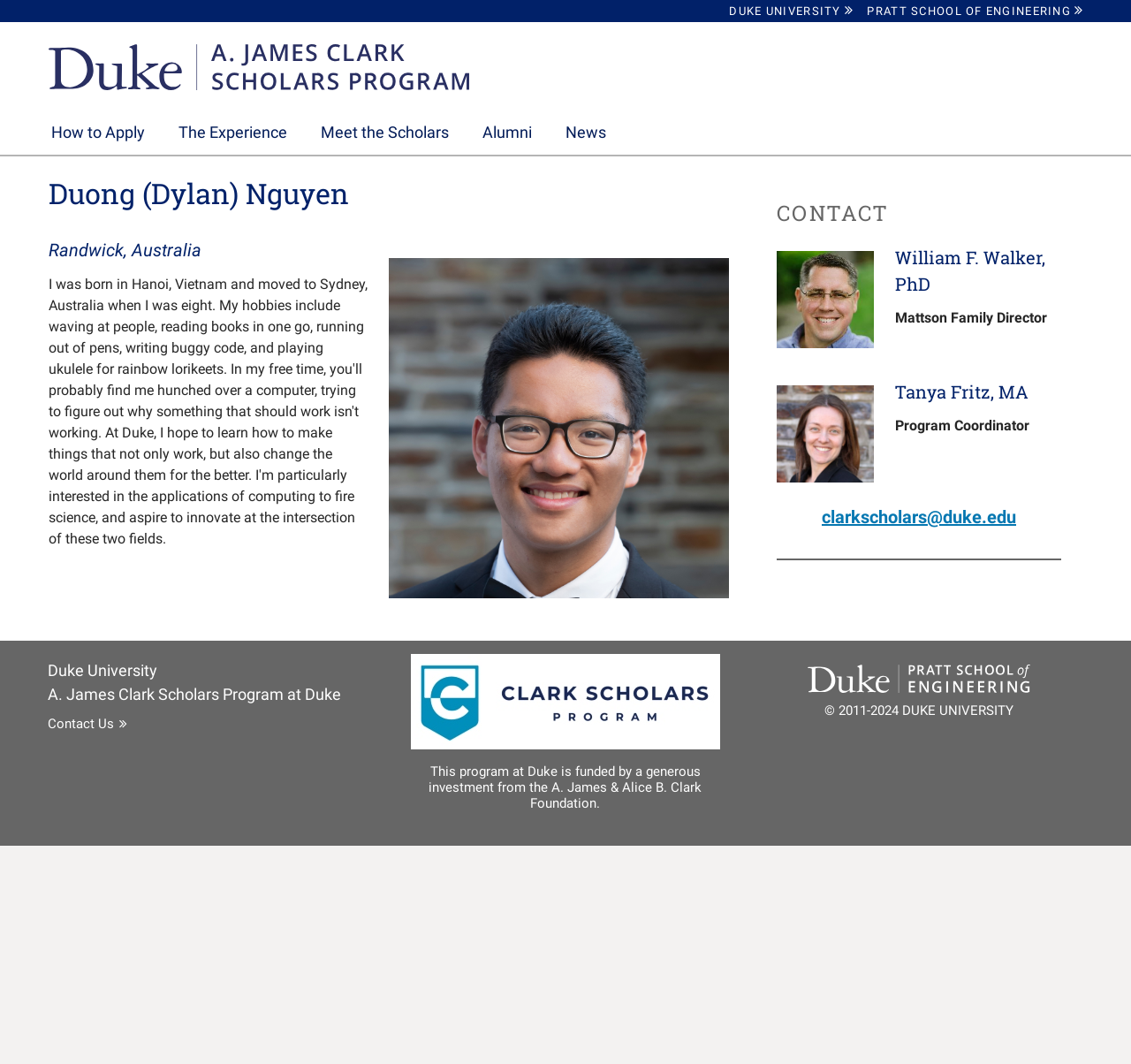Identify the bounding box coordinates of the region that needs to be clicked to carry out this instruction: "Read about 'How to Apply'". Provide these coordinates as four float numbers ranging from 0 to 1, i.e., [left, top, right, bottom].

[0.031, 0.105, 0.142, 0.146]